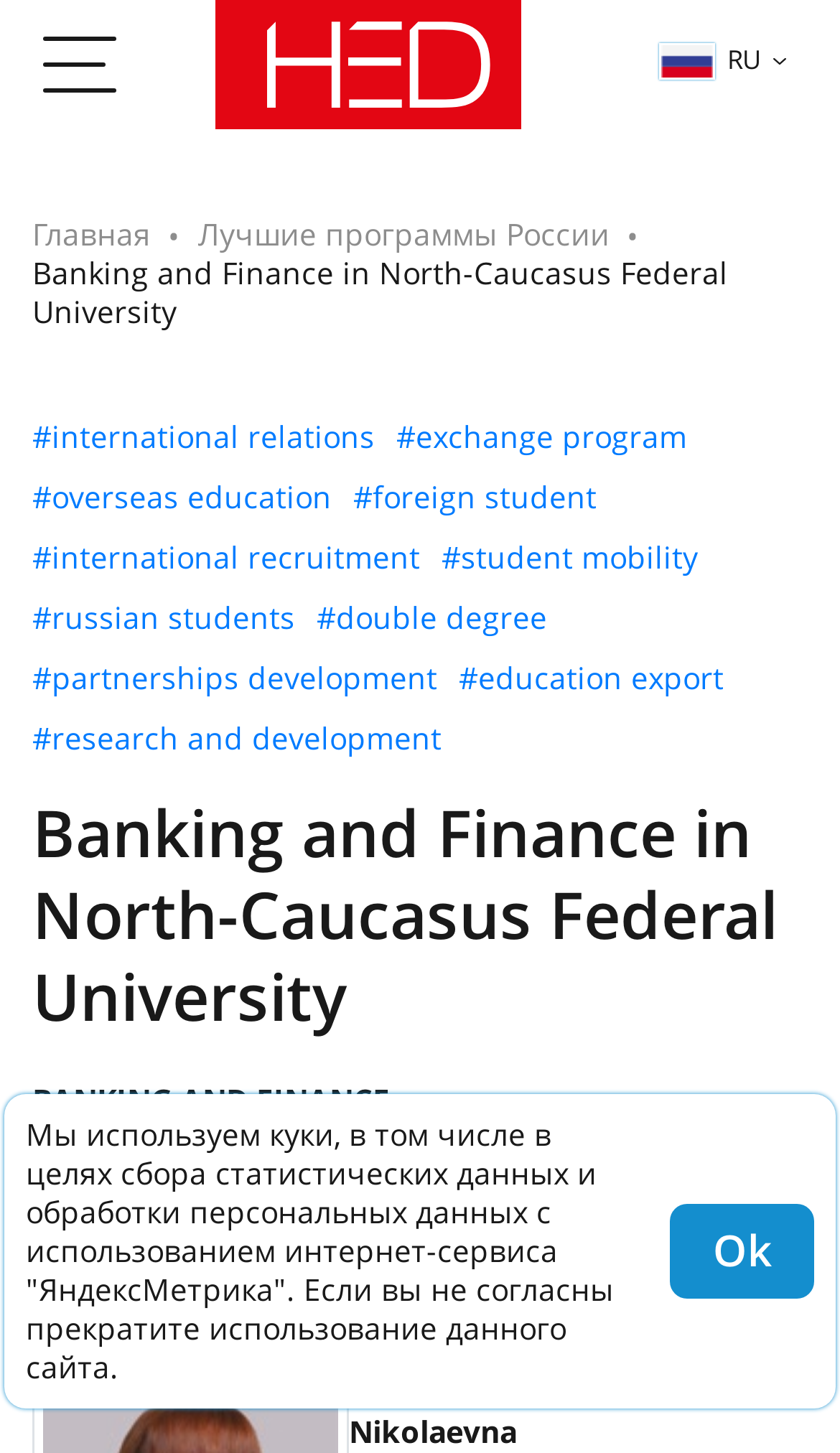Please identify the primary heading of the webpage and give its text content.

Banking and Finance in North-Caucasus Federal University